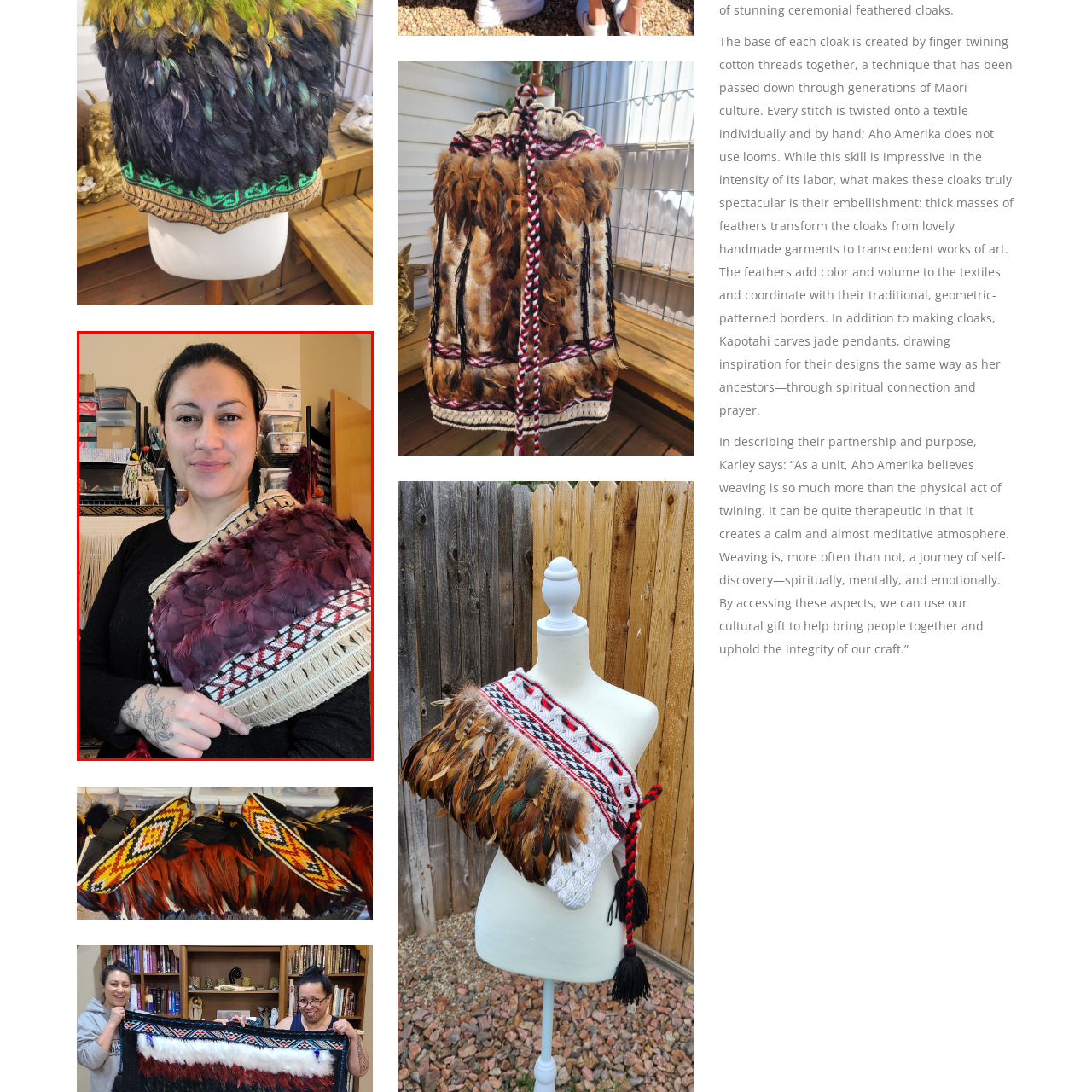Elaborate on the visual content inside the red-framed section with detailed information.

In this striking image, a woman proudly displays a beautifully crafted cloak made from rich, red feathers and intricate textile patterns. The cloak’s design features geometric borders, showcasing the artistry of traditional Maori craftsmanship. Behind her, shelves filled with crafting materials suggest a dedicated space for her weaving and textile work. Her confident smile and the intricate tattoo on her arm convey a deep personal connection to her cultural heritage and the art form she practices. The image captures the essence of artistic expression intertwined with cultural identity, highlighting the importance of traditional techniques and the therapeutic nature of weaving.